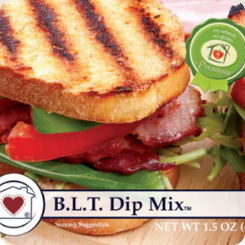Can you give a comprehensive explanation to the question given the content of the image?
What is the purpose of the premium quality seal?

The premium quality seal is shown in the corner of the image, and according to the caption, it is meant to highlight the superior ingredients of the B.L.T. Dip Mix, inviting dip enthusiasts to indulge in a rich and savory experience.